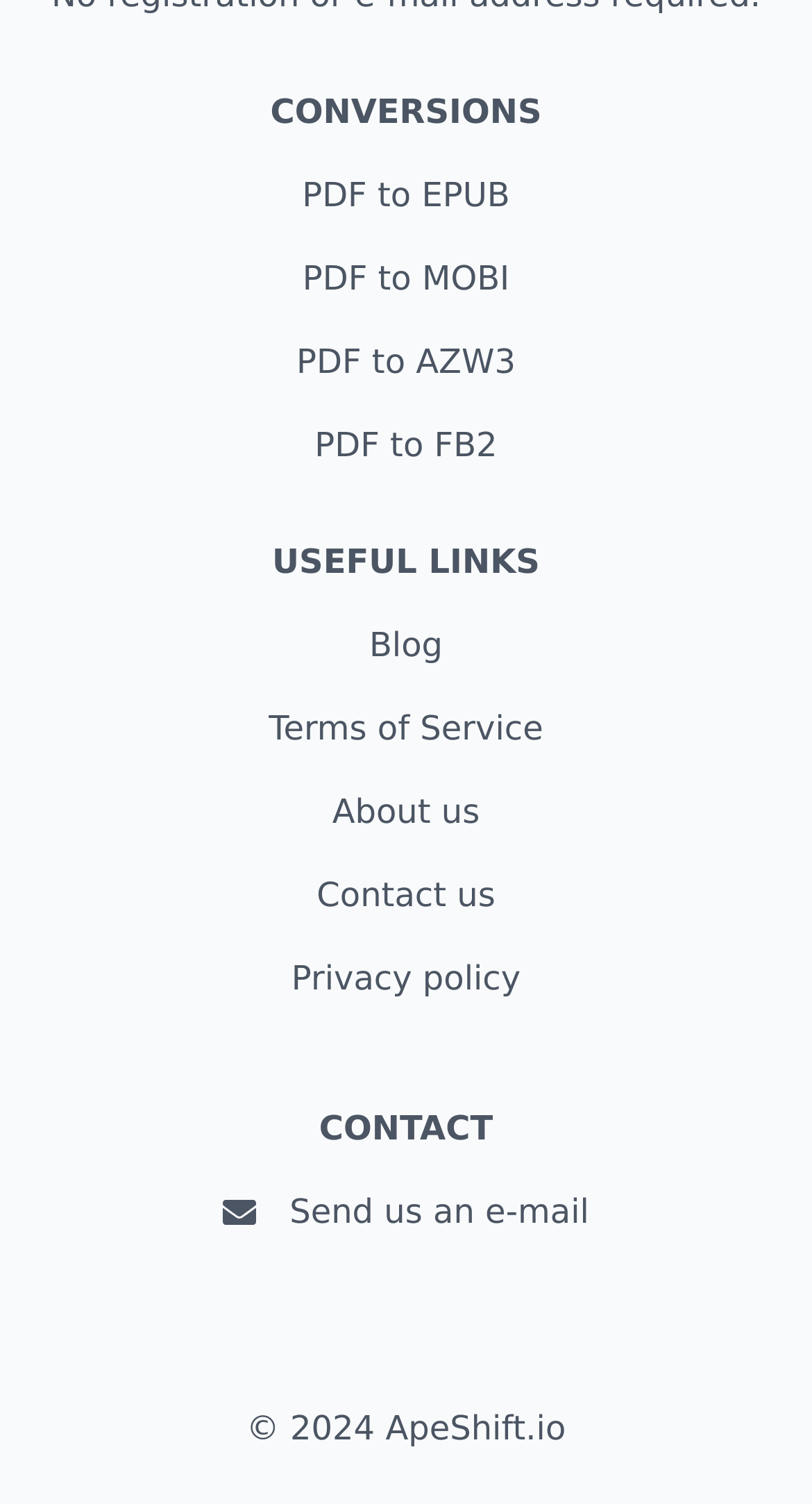What is the contact method provided?
Kindly give a detailed and elaborate answer to the question.

The contact method provided is 'Send us an e-mail' because it is the only link under the 'CONTACT' heading, with a bounding box coordinate of [0.357, 0.789, 0.725, 0.822]